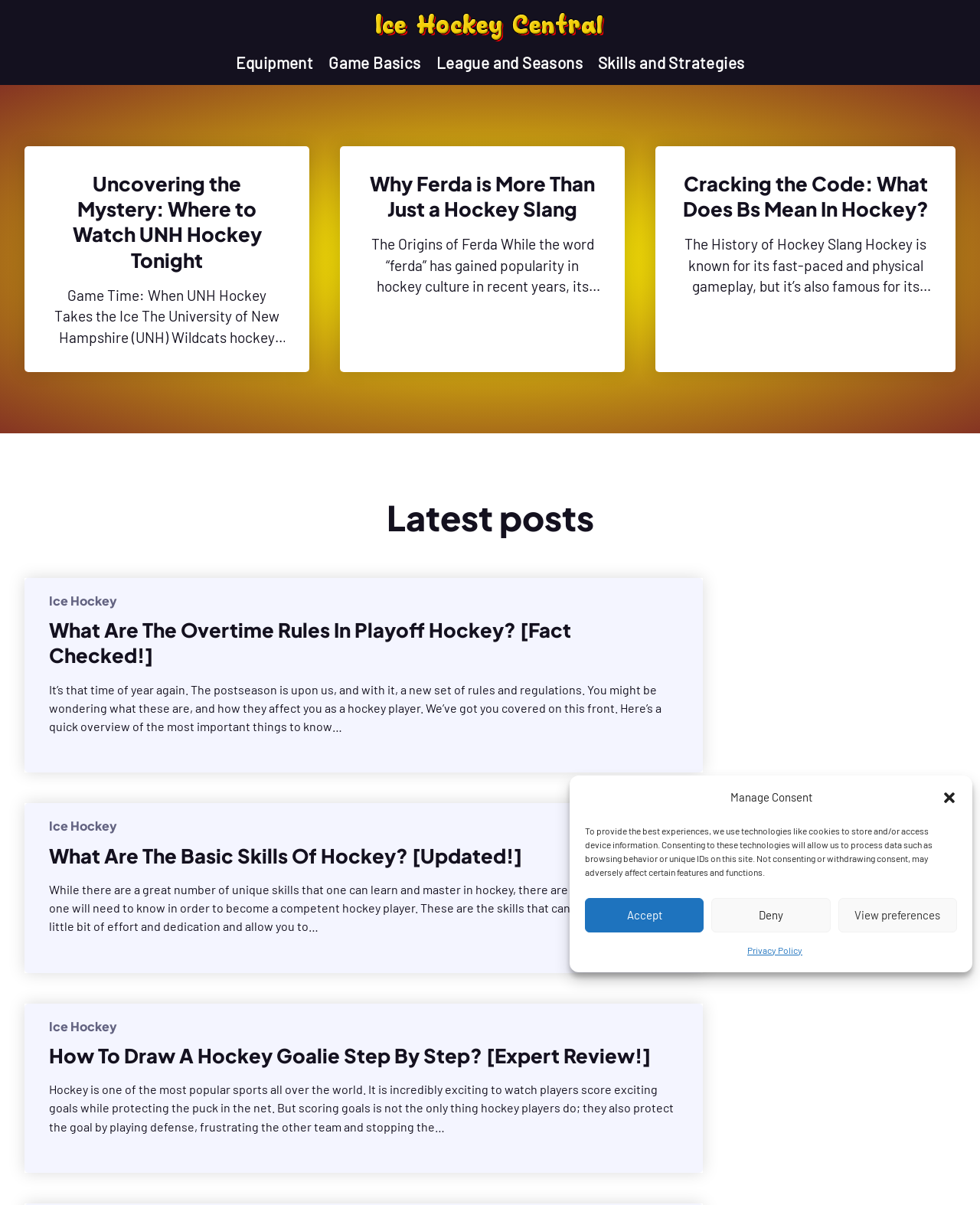Find the bounding box coordinates of the clickable element required to execute the following instruction: "Click the 'Equipment' link in the header menu". Provide the coordinates as four float numbers between 0 and 1, i.e., [left, top, right, bottom].

[0.24, 0.044, 0.32, 0.06]